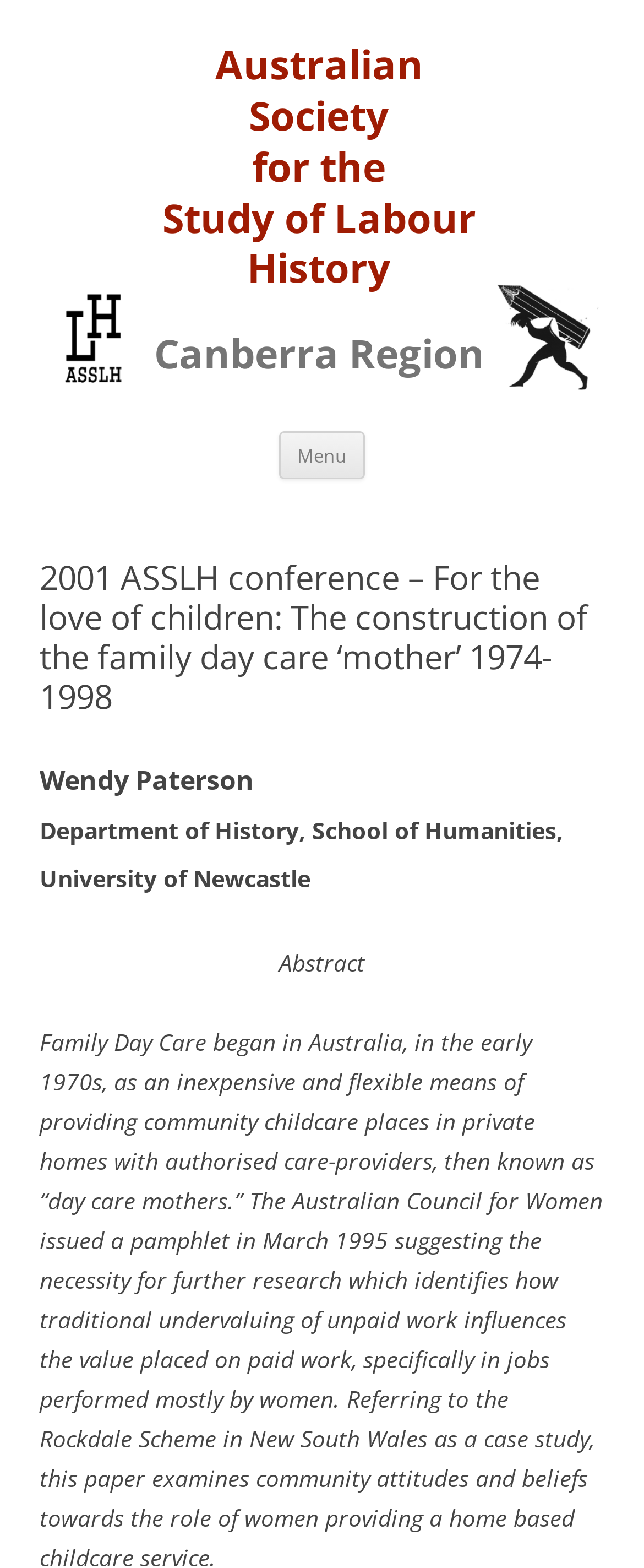Analyze and describe the webpage in a detailed narrative.

The webpage appears to be a conference paper or article from the Australian Society for the Study of Labour History. At the top-left corner, there is a logo of the organization, accompanied by a link to the organization's name. To the right of the logo, there is a heading indicating the location, "Canberra Region". On the top-right corner, there is another logo, "Logo of worker with large pencil on his back".

Below the top section, there is a heading "Menu" followed by a link to "Skip to content". The main content of the webpage is divided into sections. The first section has a heading that matches the title of the webpage, "2001 ASSLH conference – For the love of children: The construction of the family day care ‘mother’ 1974-1998". Below this heading, there is an author's name and affiliation, "Wendy Paterson Department of History, School of Humanities, University of Newcastle".

The next section has a heading "Abstract" followed by a block of text that summarizes the content of the paper. The text describes the history of Family Day Care in Australia, its beginnings in the 1970s, and its evolution over the years. The text also mentions a pamphlet issued by the Australian Council for Women in 1995, which highlights the need for further research on the value placed on paid work, particularly in jobs performed mostly by women.